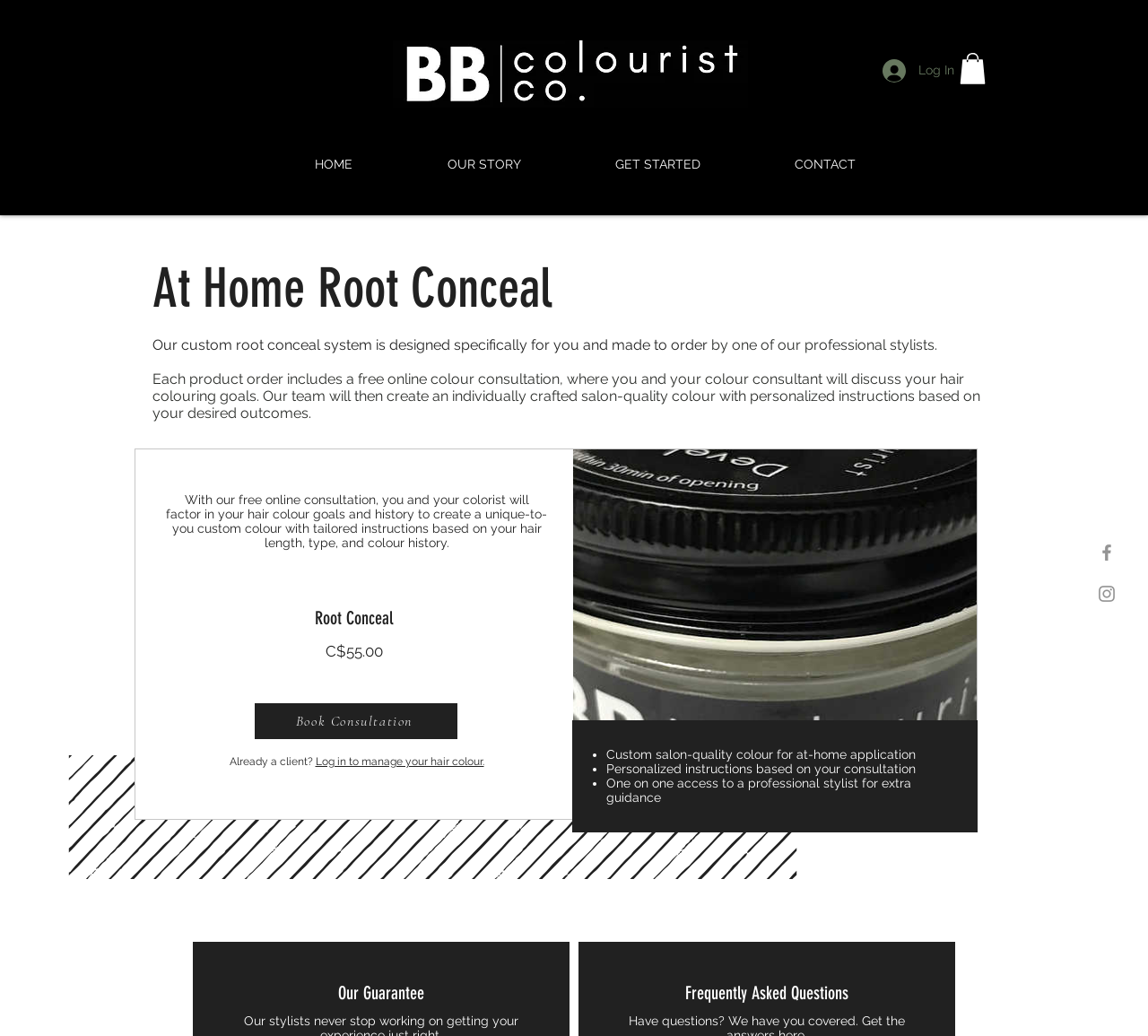Identify the bounding box for the described UI element: "CONTACT".

[0.651, 0.137, 0.786, 0.18]